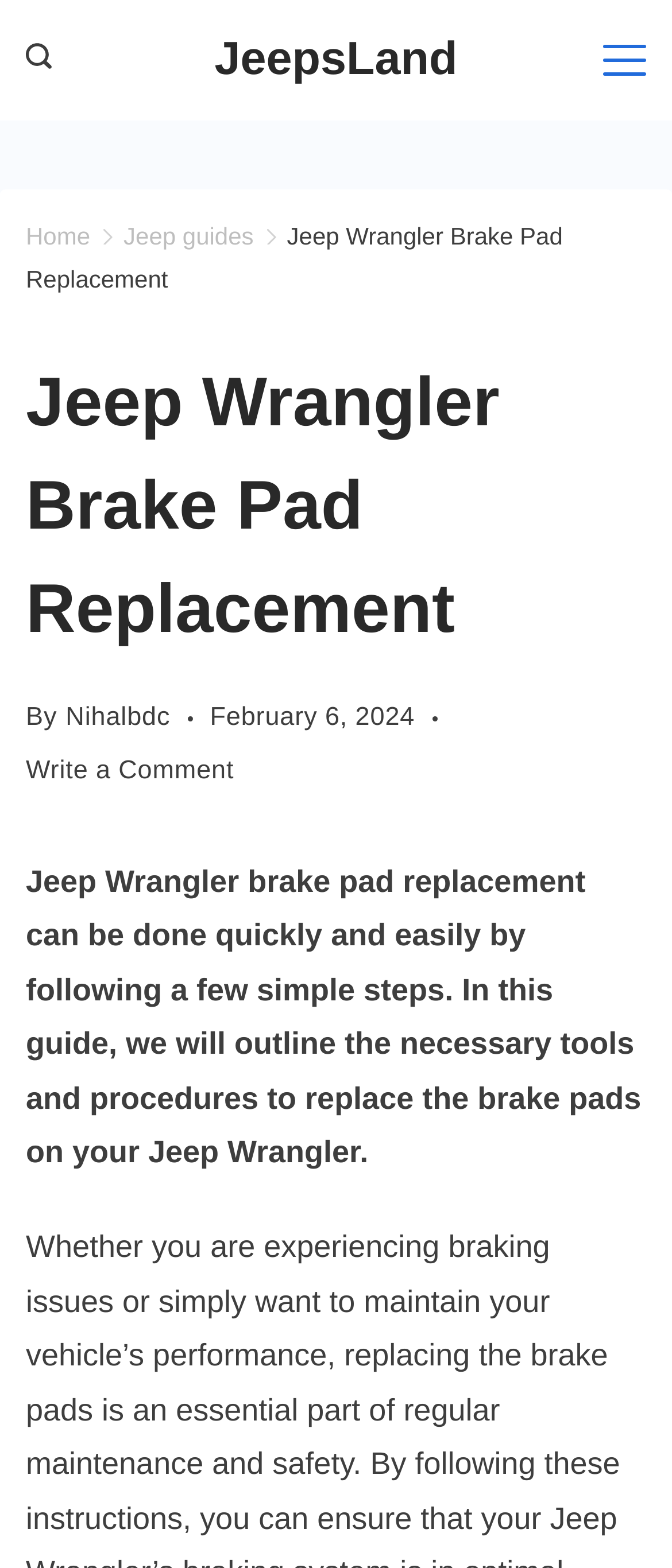Locate the bounding box coordinates of the clickable region to complete the following instruction: "Open the menu."

[0.897, 0.022, 0.962, 0.055]